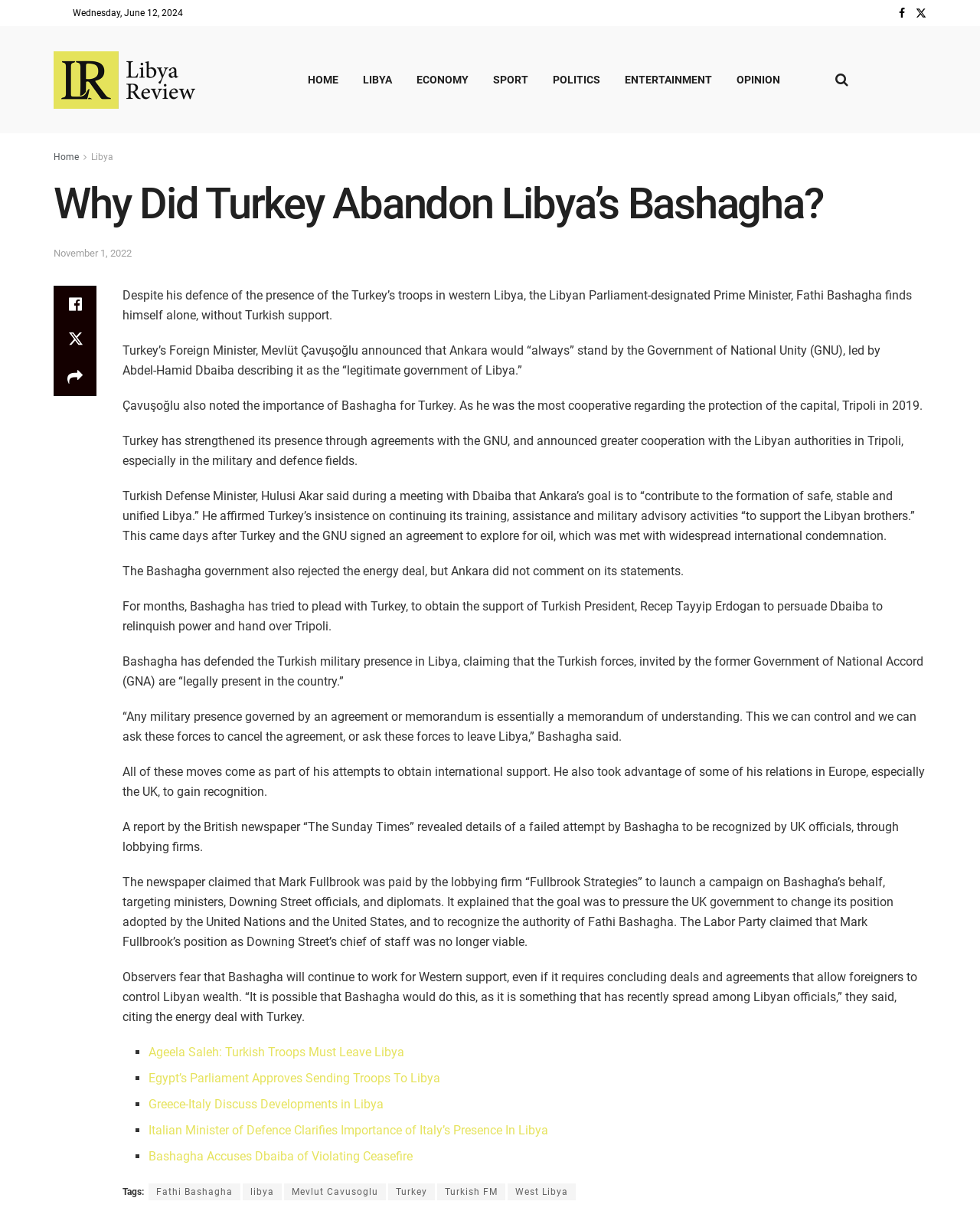Identify the bounding box coordinates for the UI element described as follows: "Mevlut Cavusoglu". Ensure the coordinates are four float numbers between 0 and 1, formatted as [left, top, right, bottom].

[0.29, 0.977, 0.394, 0.991]